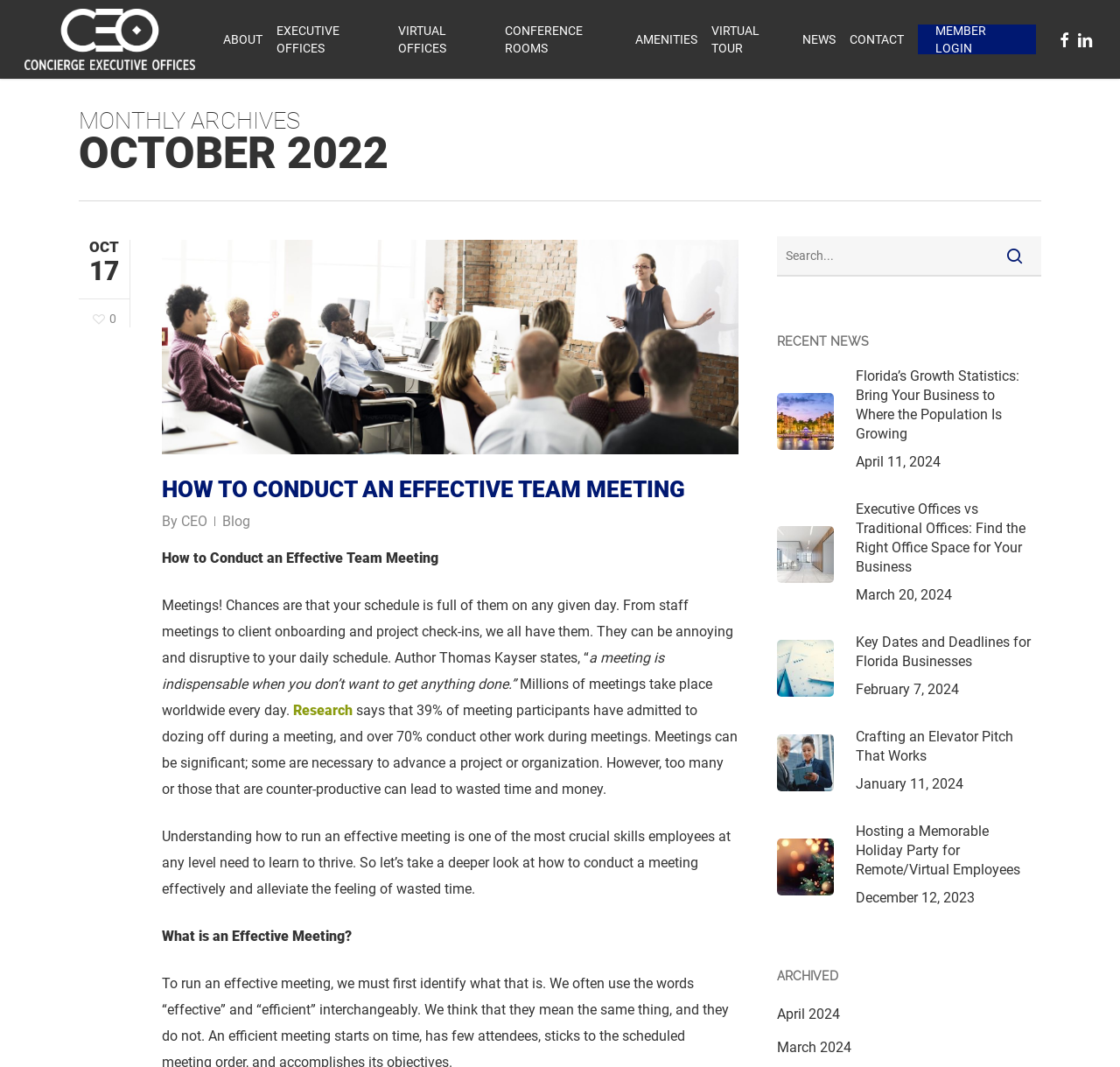Return the bounding box coordinates of the UI element that corresponds to this description: "CONTACT". The coordinates must be given as four float numbers in the range of 0 and 1, [left, top, right, bottom].

[0.759, 0.029, 0.807, 0.045]